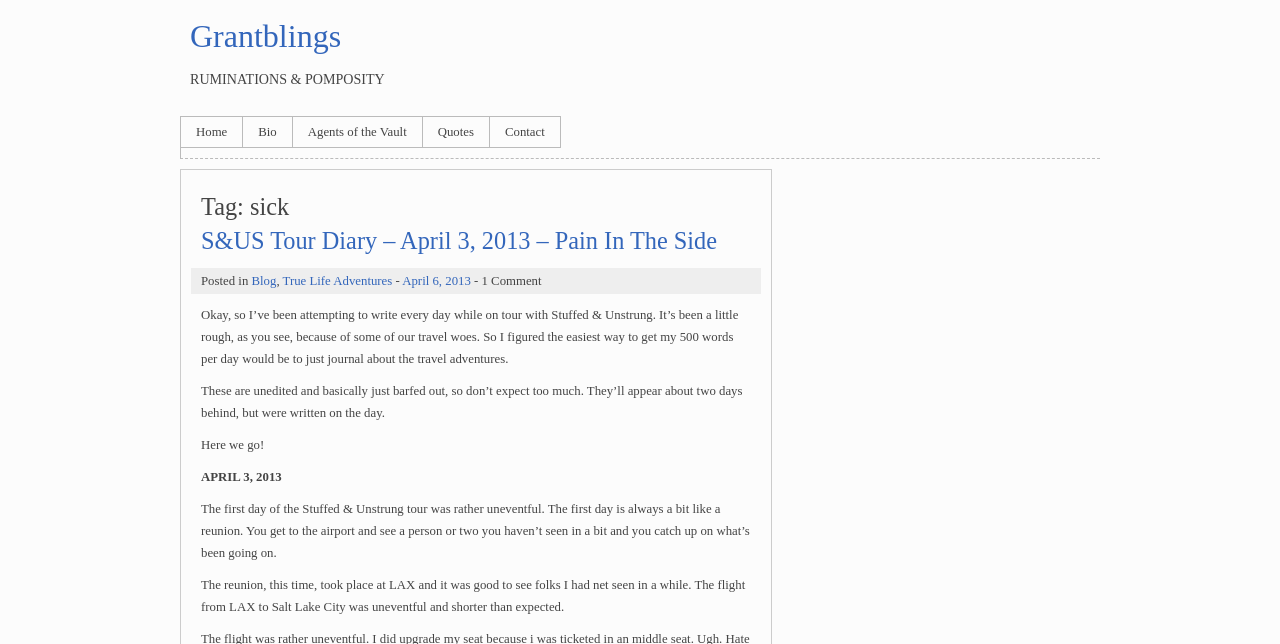Identify the bounding box coordinates necessary to click and complete the given instruction: "View the 'Bio' page".

[0.19, 0.182, 0.228, 0.228]